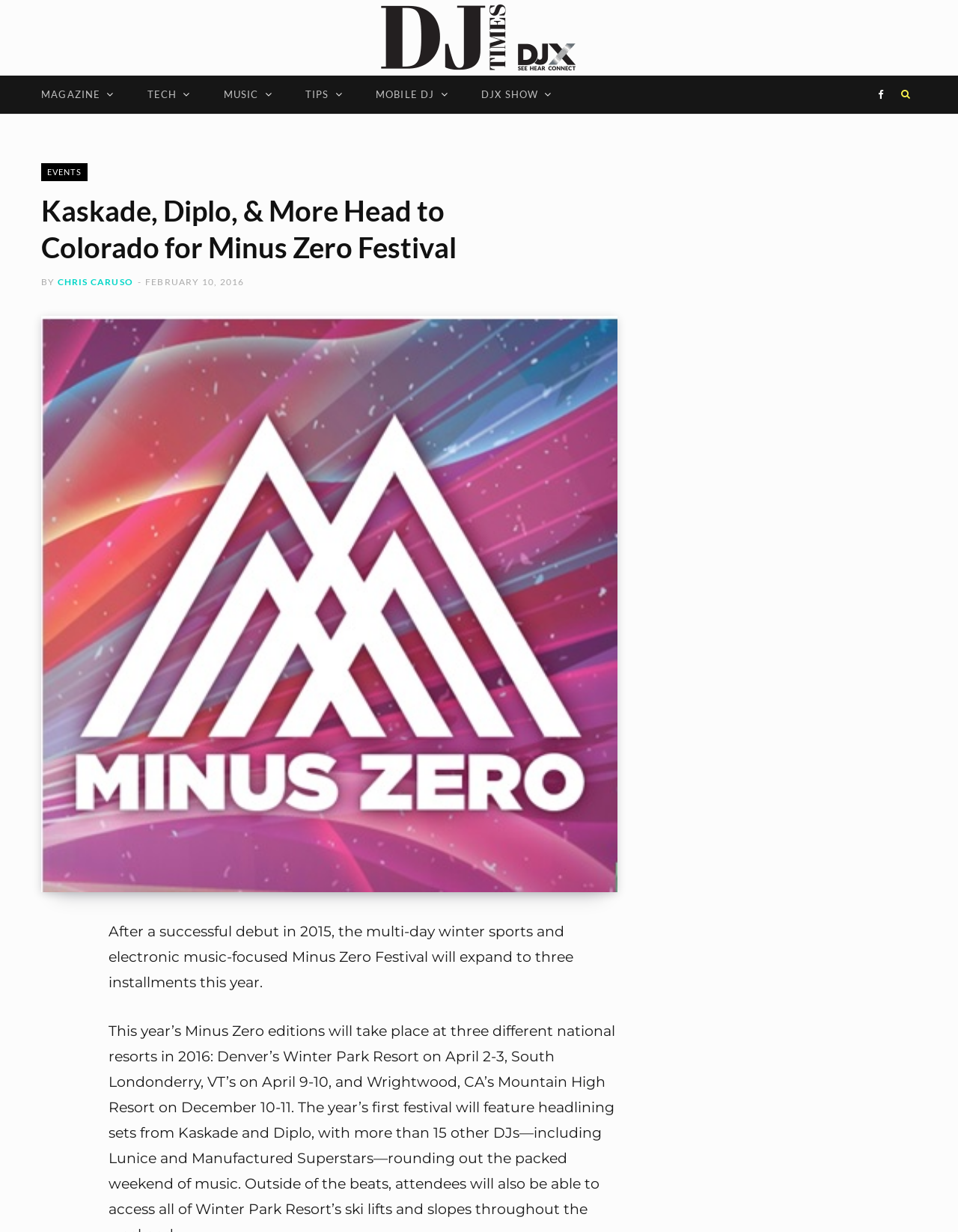Please identify the bounding box coordinates of where to click in order to follow the instruction: "Click on the Facebook link".

[0.911, 0.061, 0.926, 0.092]